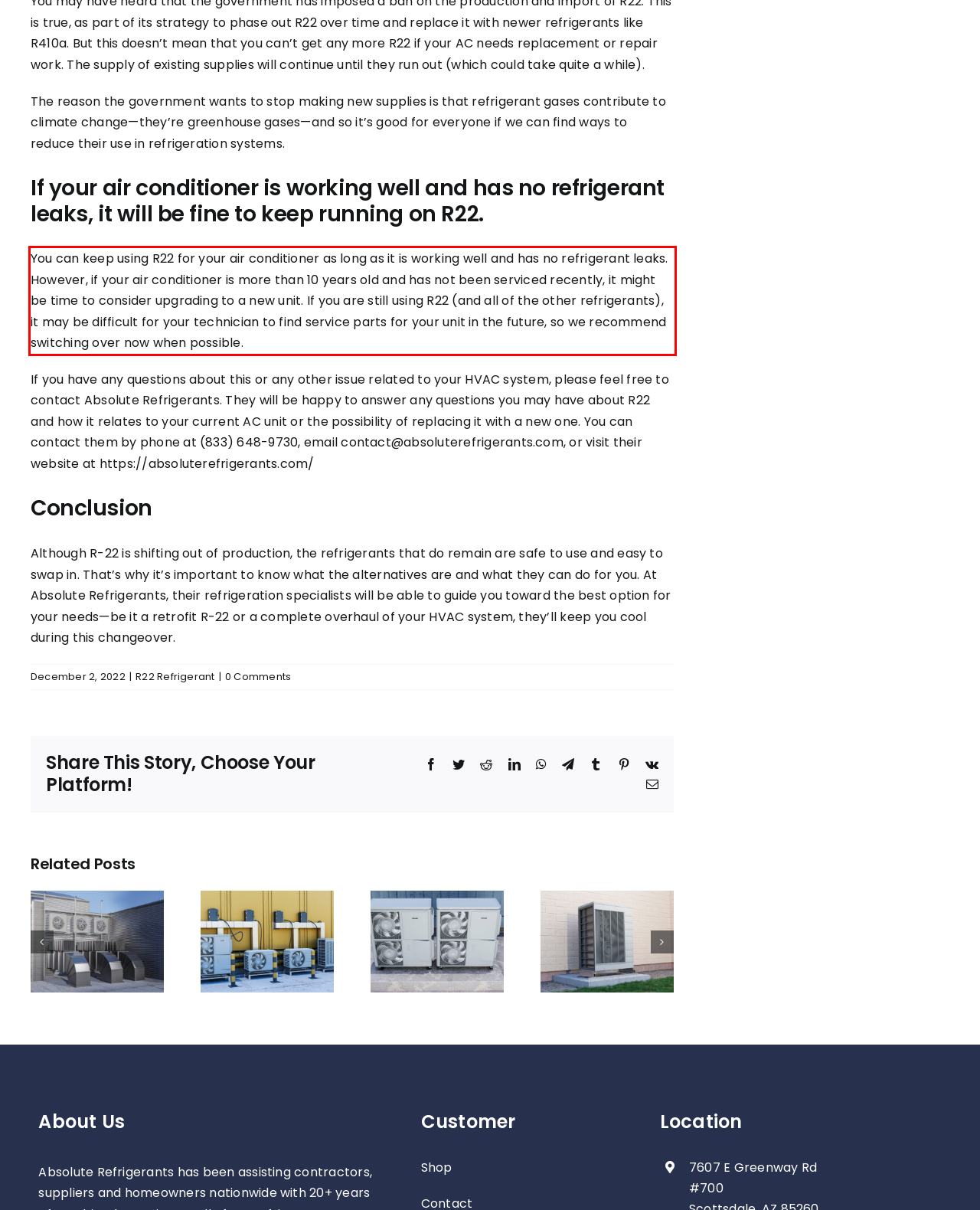Please perform OCR on the text within the red rectangle in the webpage screenshot and return the text content.

You can keep using R22 for your air conditioner as long as it is working well and has no refrigerant leaks. However, if your air conditioner is more than 10 years old and has not been serviced recently, it might be time to consider upgrading to a new unit. If you are still using R22 (and all of the other refrigerants), it may be difficult for your technician to find service parts for your unit in the future, so we recommend switching over now when possible.